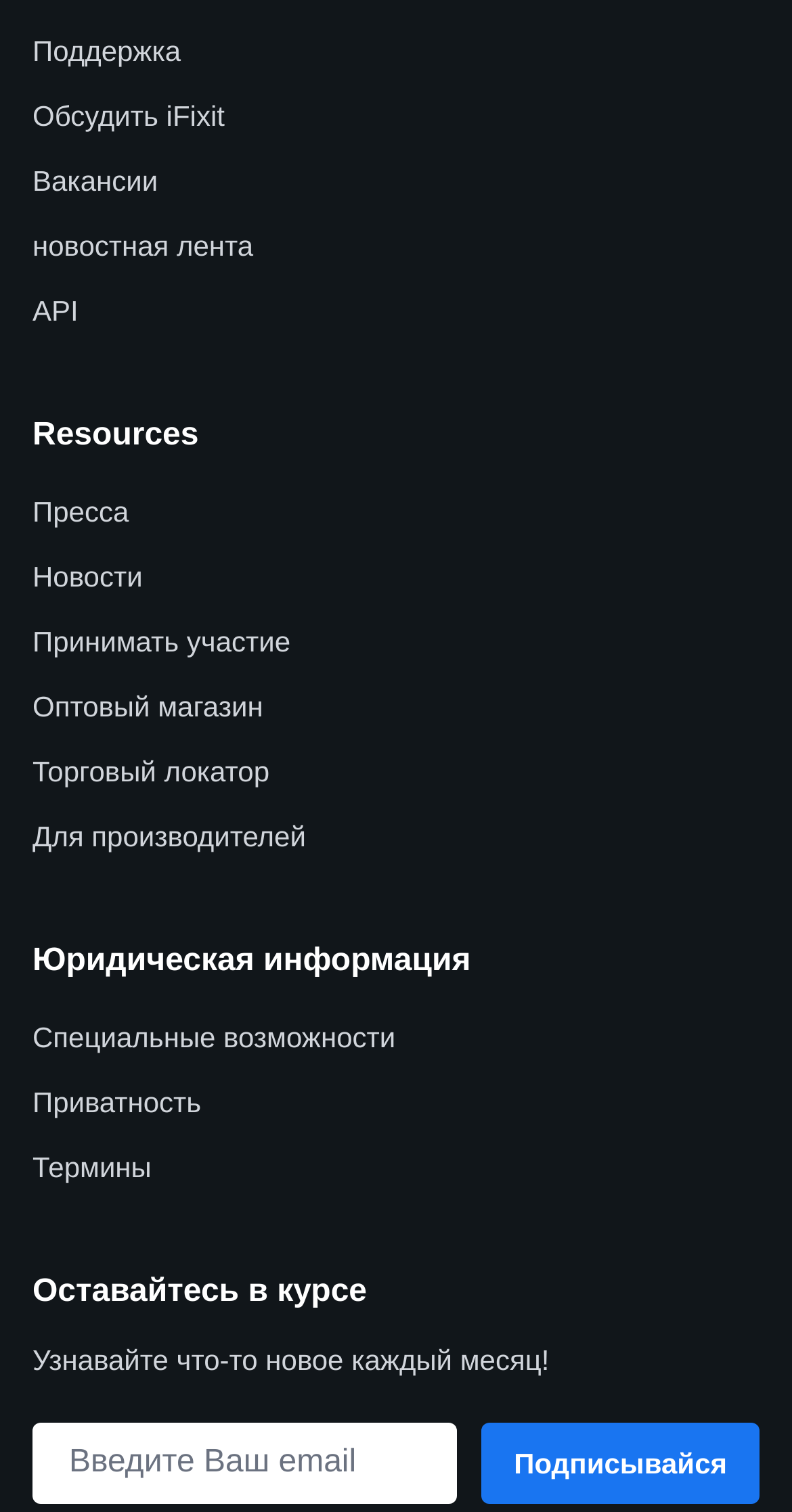Find the bounding box coordinates of the clickable area that will achieve the following instruction: "Learn about resources".

[0.041, 0.277, 0.251, 0.3]